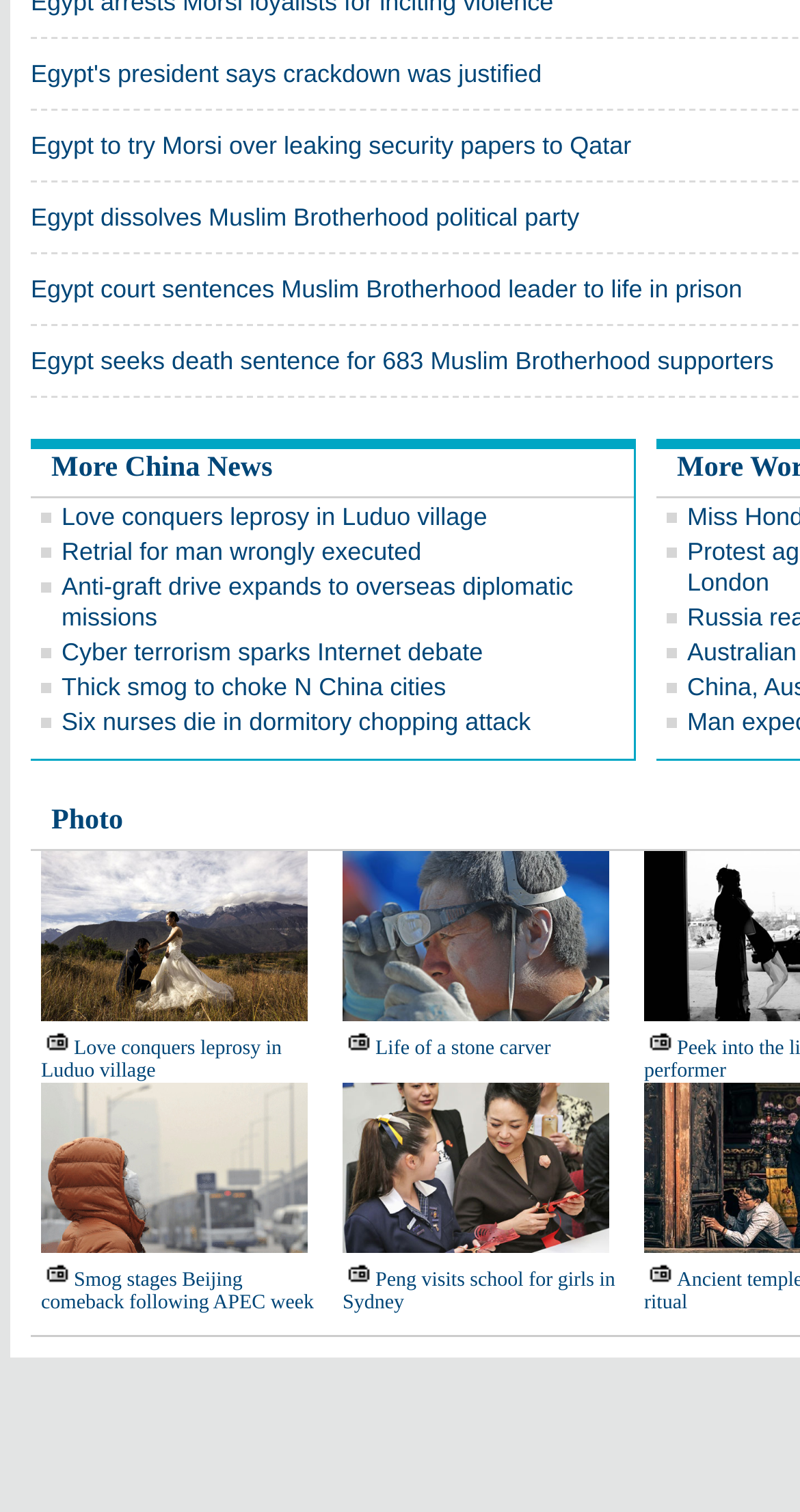What is the theme of the link 'Life of a stone carver'?
Please use the image to provide an in-depth answer to the question.

The link 'Life of a stone carver' suggests that the article is about the life or story of a person who carves stones, which is a form of art or craft. Therefore, the theme of the link is related to art or craft.